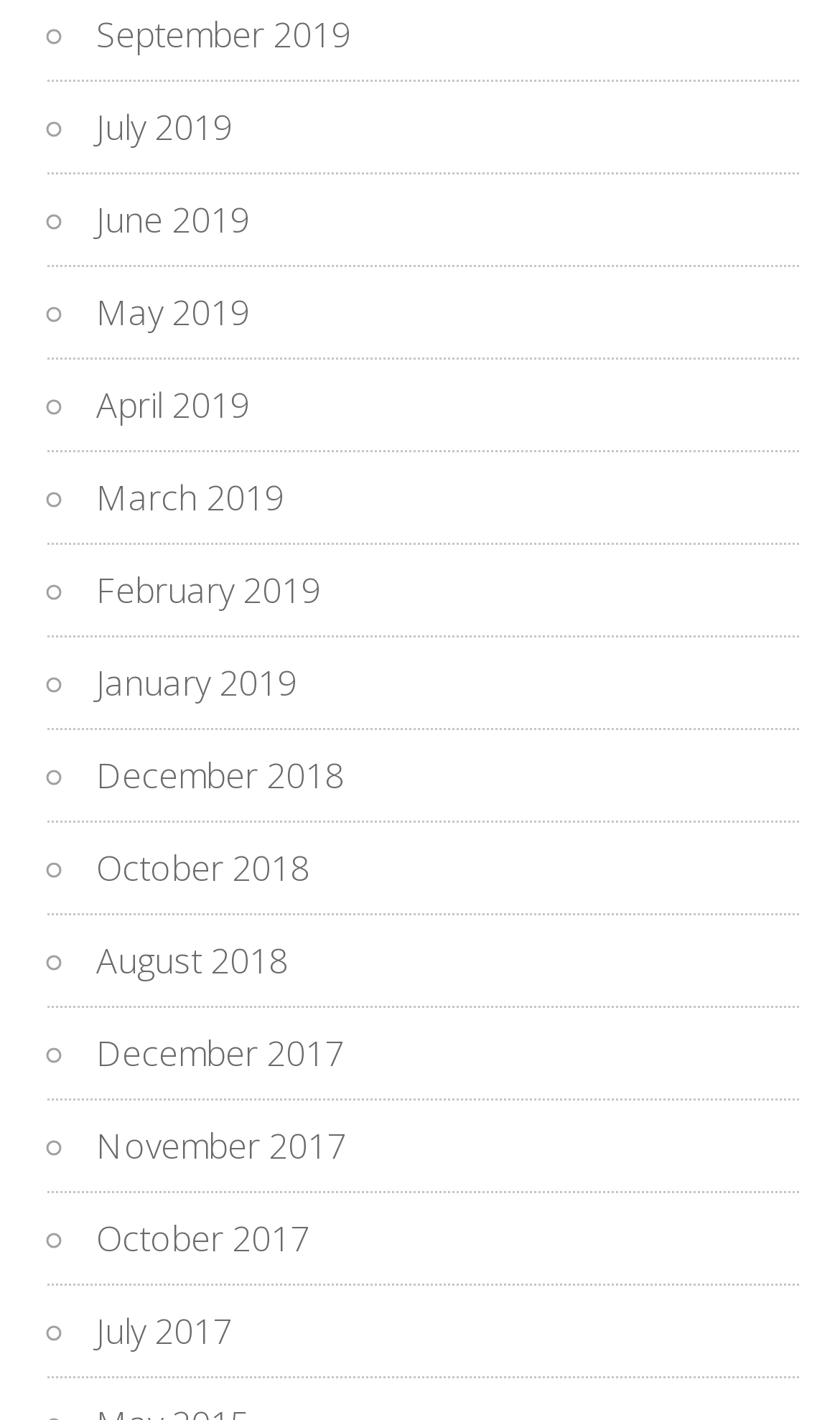Carefully observe the image and respond to the question with a detailed answer:
How many links are there on the webpage?

I counted the number of links on the webpage, each representing a month, and found 15 links.